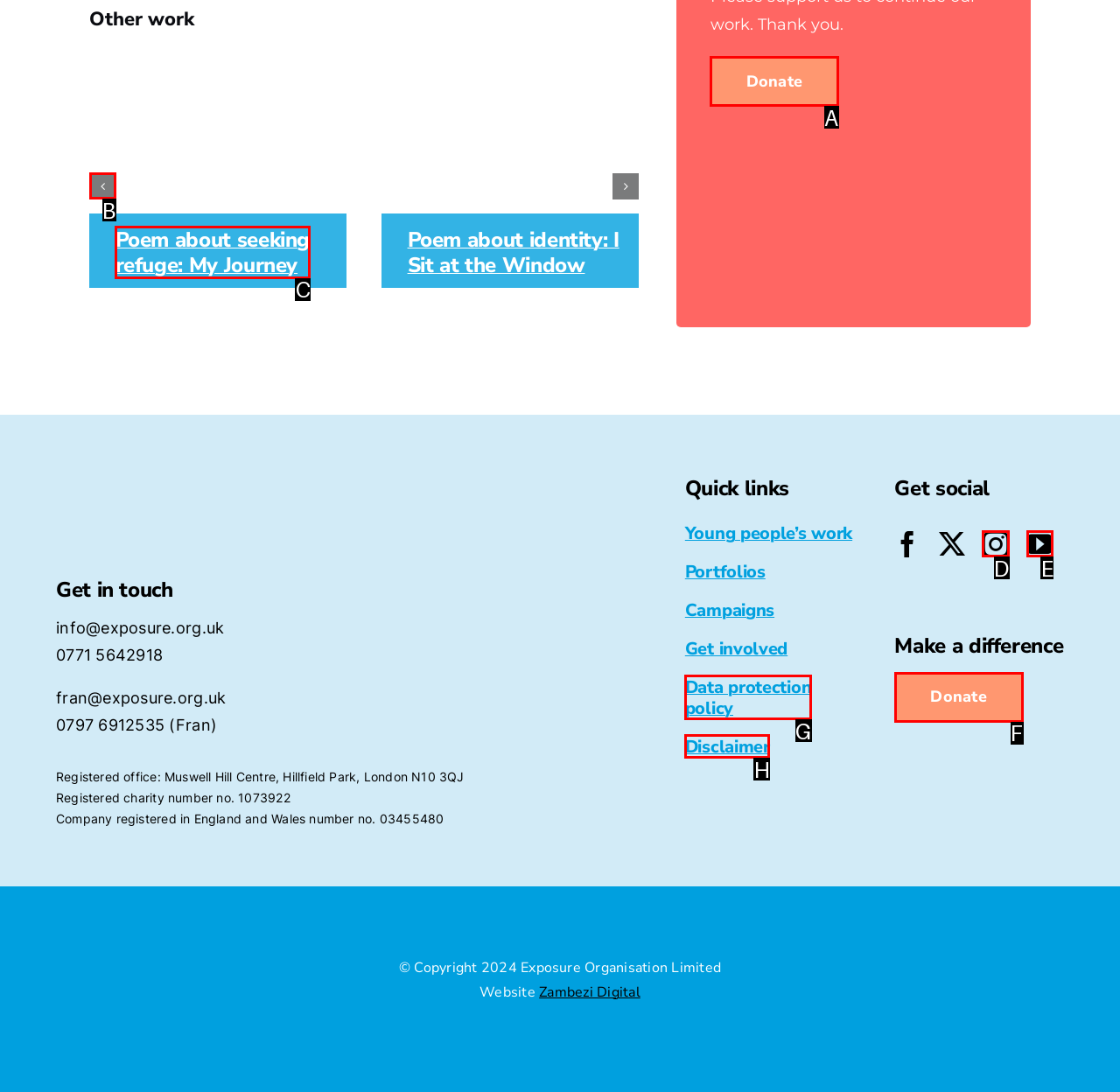Identify the appropriate choice to fulfill this task: Read the poem 'Poem about seeking refuge: My Journey'
Respond with the letter corresponding to the correct option.

C